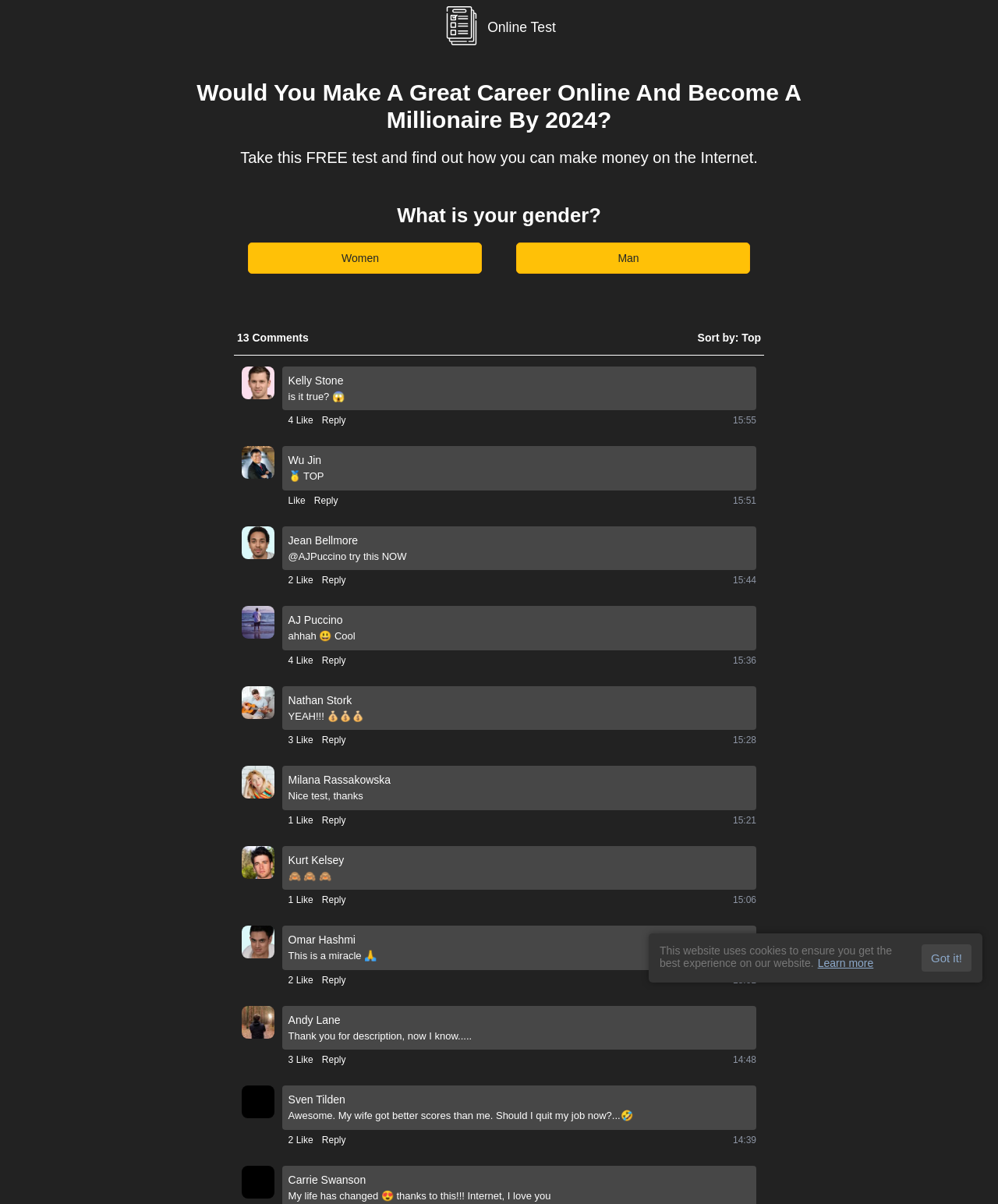Find the bounding box coordinates of the element to click in order to complete this instruction: "Click the 'Learn more' link". The bounding box coordinates must be four float numbers between 0 and 1, denoted as [left, top, right, bottom].

[0.819, 0.795, 0.875, 0.805]